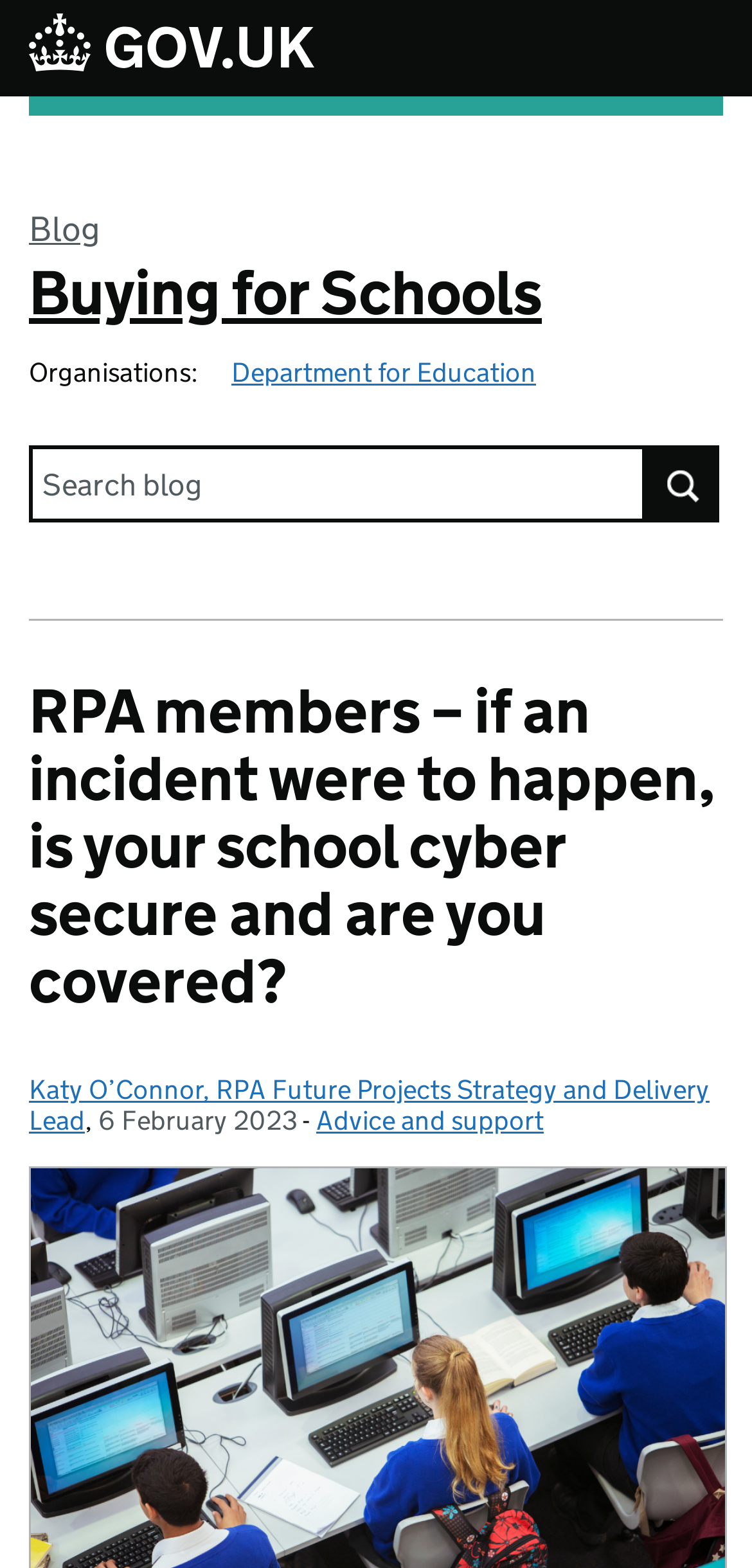Please determine the bounding box coordinates of the element's region to click for the following instruction: "Check the categories".

[0.428, 0.703, 0.613, 0.725]